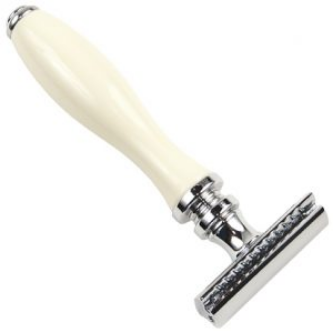Offer an in-depth description of the image shown.

The image showcases an elegant three-piece safety razor featuring a classic design with a smooth ivory handle. This razor is part of the Parker Safety Razor collection, specifically designed for easy disassembly, allowing for precise blade alignment and effortless maintenance. The combination of a solid brass frame with a chic chrome finish not only enhances durability but also provides an improved grip for a superior shaving experience. This vintage-inspired design harks back to early 1900s safety razors, enhanced with modern materials that ensure longevity. Ideal for both novice and experienced shavers, this razor exemplifies quality craftsmanship in grooming tools, making it a stylish choice for eco-conscious consumers seeking an alternative to disposable razors.